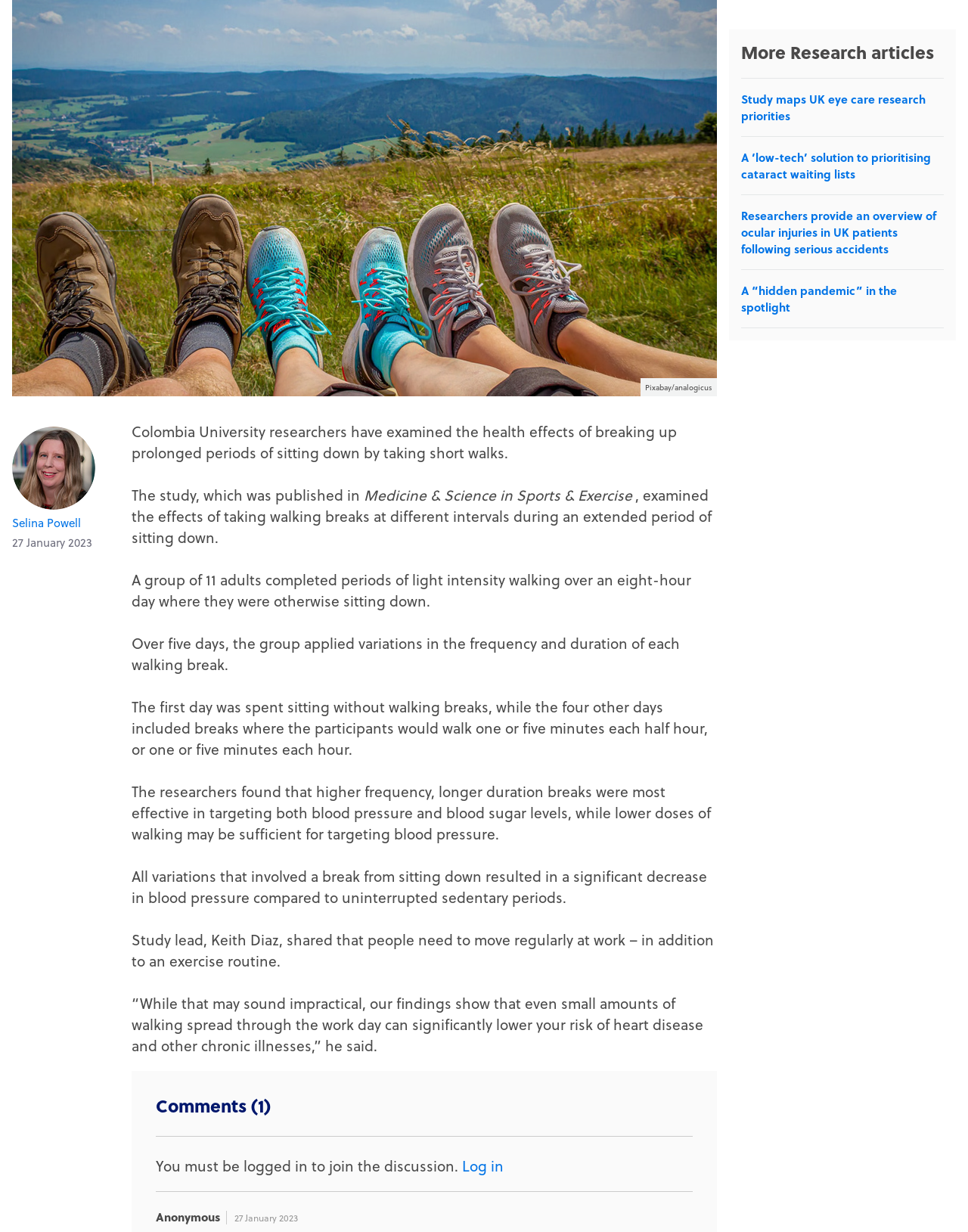Determine the bounding box coordinates of the UI element described below. Use the format (top-left x, top-left y, bottom-right x, bottom-right y) with floating point numbers between 0 and 1: alt="Association of Optometrists logo"

[0.659, 0.434, 0.823, 0.451]